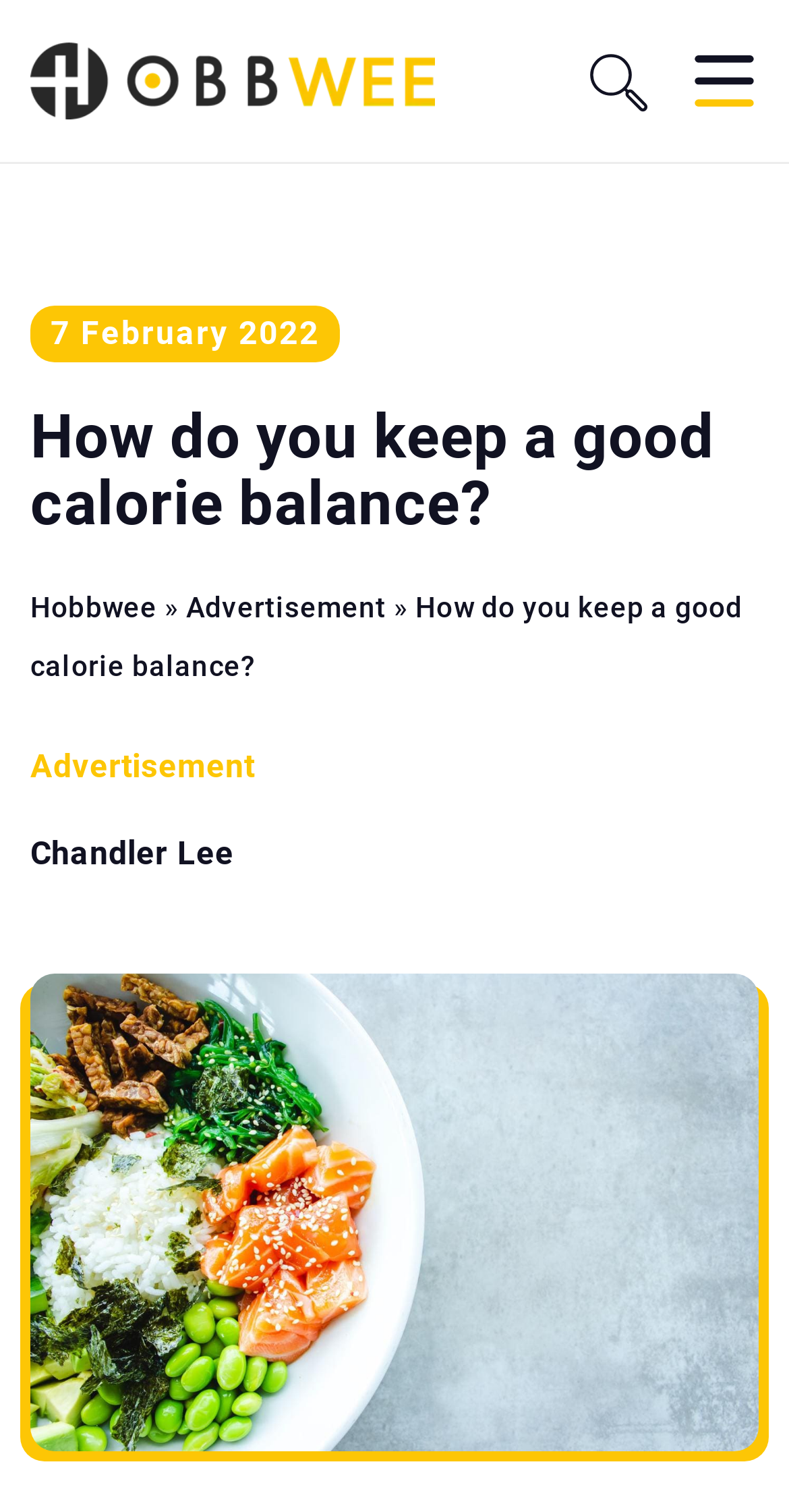Give a full account of the webpage's elements and their arrangement.

The webpage appears to be a blog article titled "How do you keep a good calorie balance?" from the website Hobbwee. At the top left corner, there is a link to the website's homepage, accompanied by a small image of the website's logo. 

To the right of the logo, there is a larger image that spans almost the entire width of the page. Below the logo, there is a smaller image, likely a profile picture, positioned near the top center of the page.

The publication date of the article, "7 February 2022", is displayed in the top left quadrant of the page. The main heading, "How do you keep a good calorie balance?", is prominently displayed below the logo and date, spanning almost the entire width of the page.

There is a small arrow symbol (») located near the top center of the page, possibly indicating a dropdown menu or a link to a related article. Below the main heading, there are two links: "Advertisement" and "Chandler Lee", likely the author of the article.

At the bottom of the page, there is a large image that takes up most of the width, possibly an illustration or a graphic related to the article's content. Overall, the webpage has a clean layout with a focus on the main article title and a prominent display of the publication date and author information.